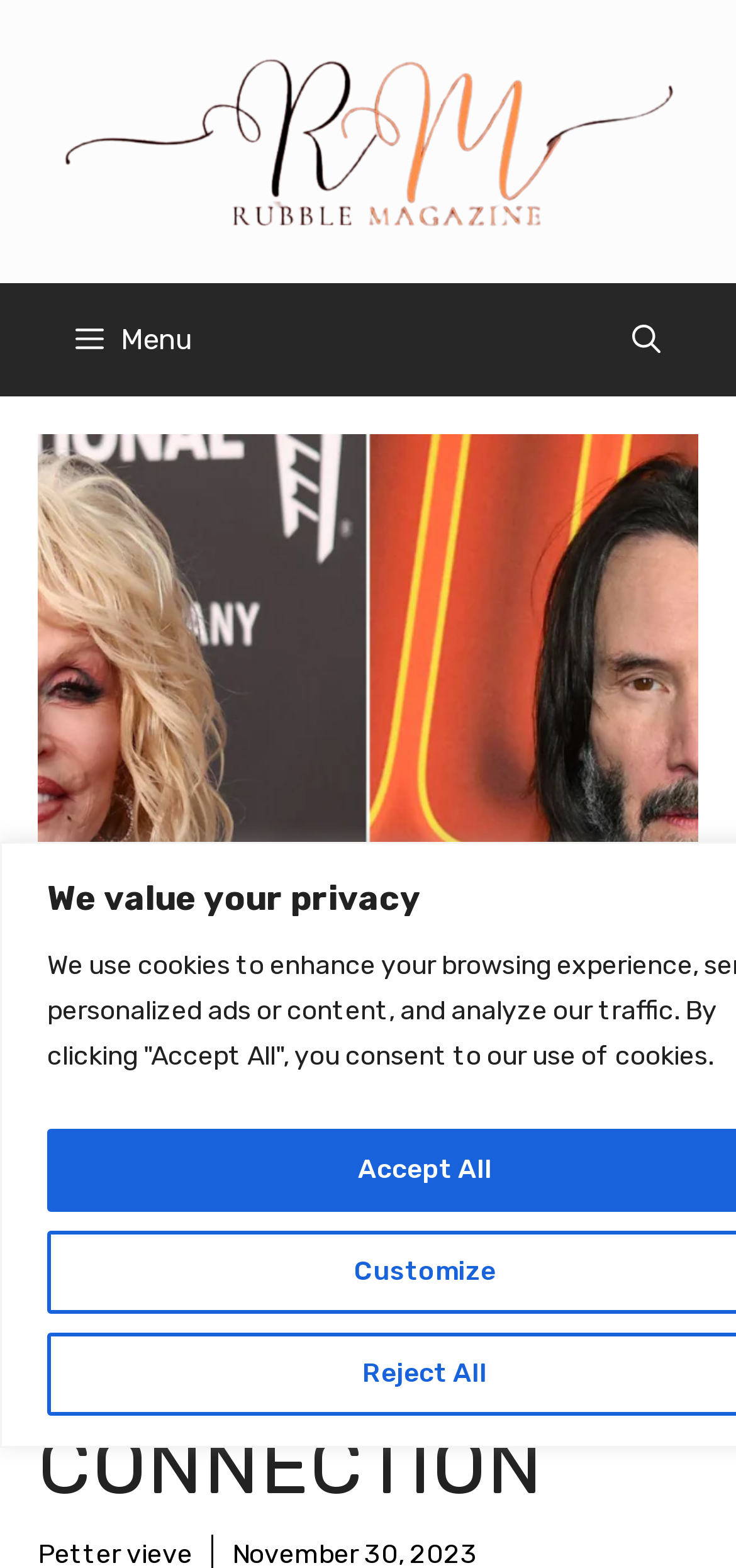Provide an in-depth caption for the elements present on the webpage.

The webpage is about the story of Dolly and Keanu, highlighting their genuine connections and heartfelt moments in the entertainment industry. At the top of the page, there is a banner that spans the entire width, containing a link to "Rubblemagazine" with an accompanying image. Below the banner, there is a primary navigation menu that takes up about a quarter of the page's width, featuring a "Menu" button and an "Open search" button.

The main content of the page is headed by a prominent heading that reads "DOLLY & KEANU: SEWING STARDOM, MEMORIES, ENDEARING CONNECTION", which is positioned roughly in the middle of the page. Below the heading, there is a large figure that takes up most of the page's width, containing an image of Dolly and Keanu.